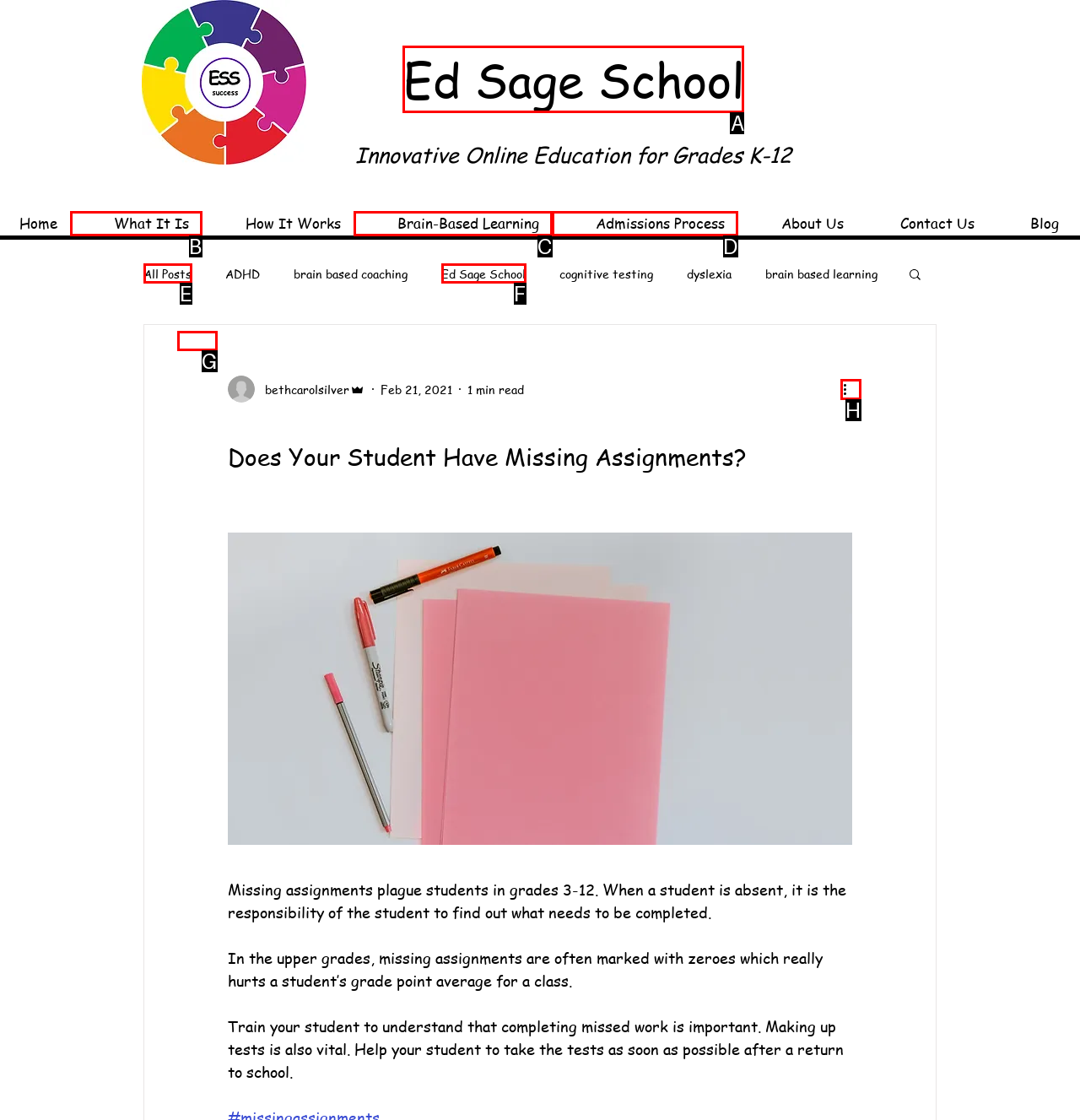Based on the description: What It Is, identify the matching lettered UI element.
Answer by indicating the letter from the choices.

B